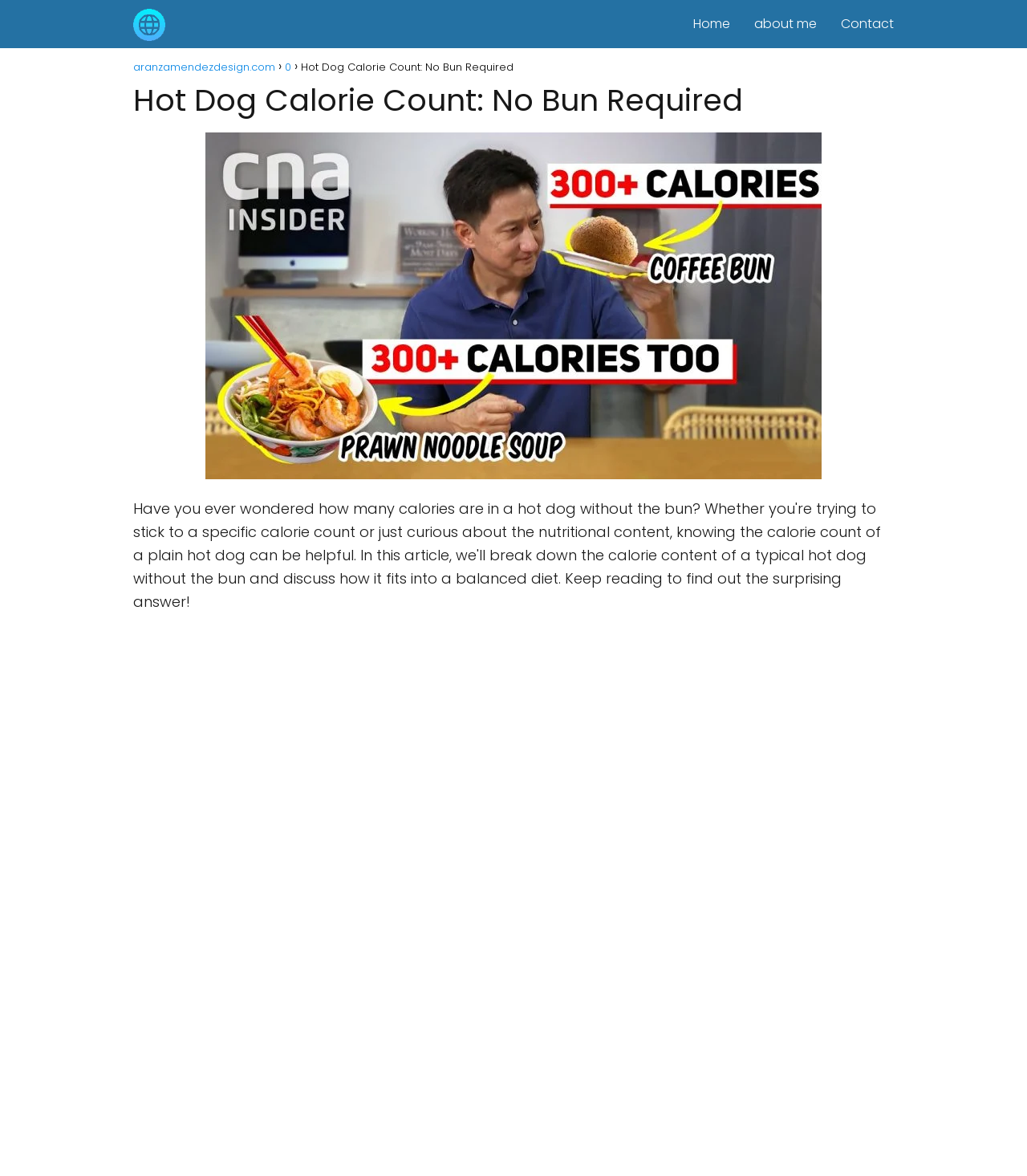How many navigation links are present at the top?
Answer the question using a single word or phrase, according to the image.

3